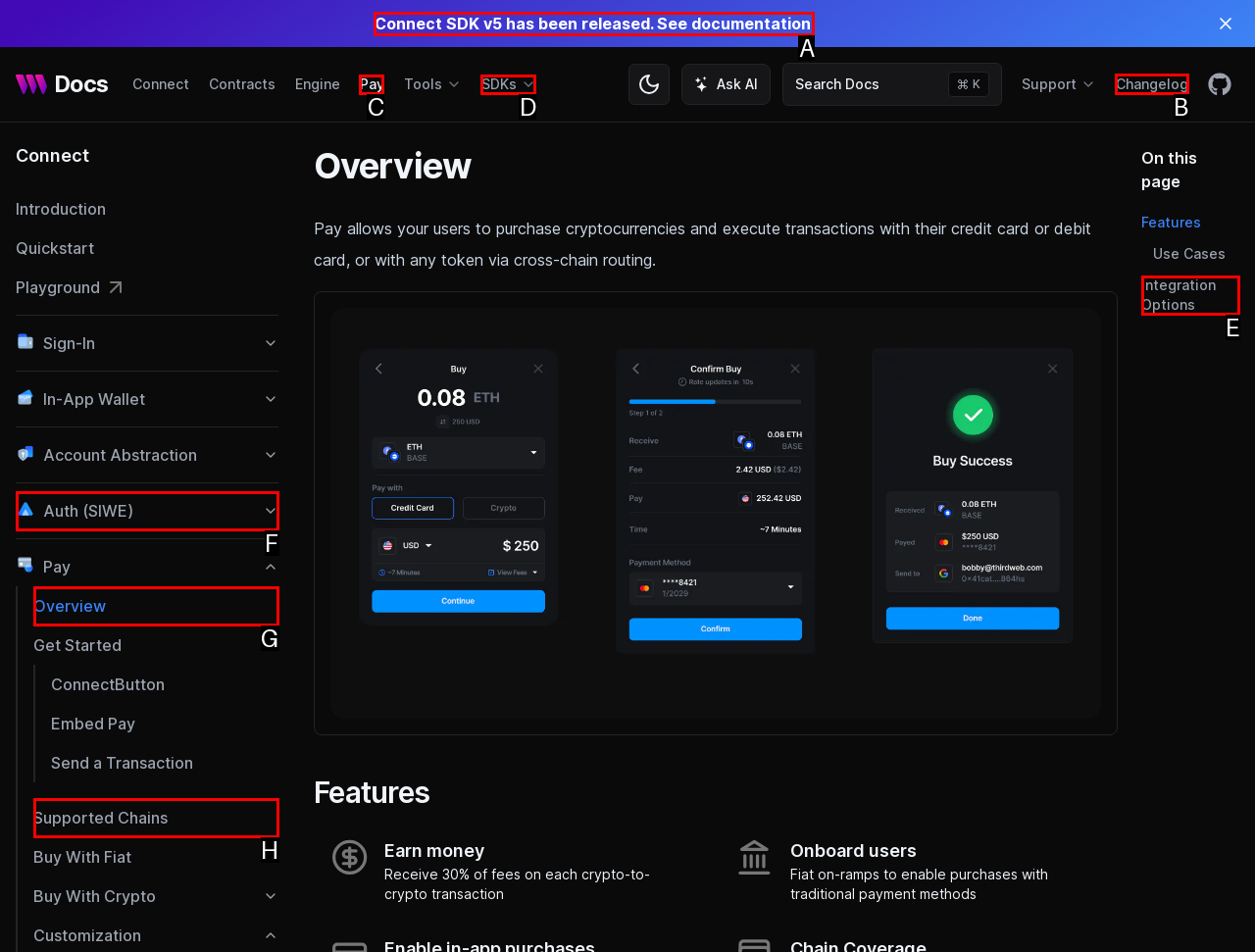Point out the correct UI element to click to carry out this instruction: Explore the Changelog
Answer with the letter of the chosen option from the provided choices directly.

B